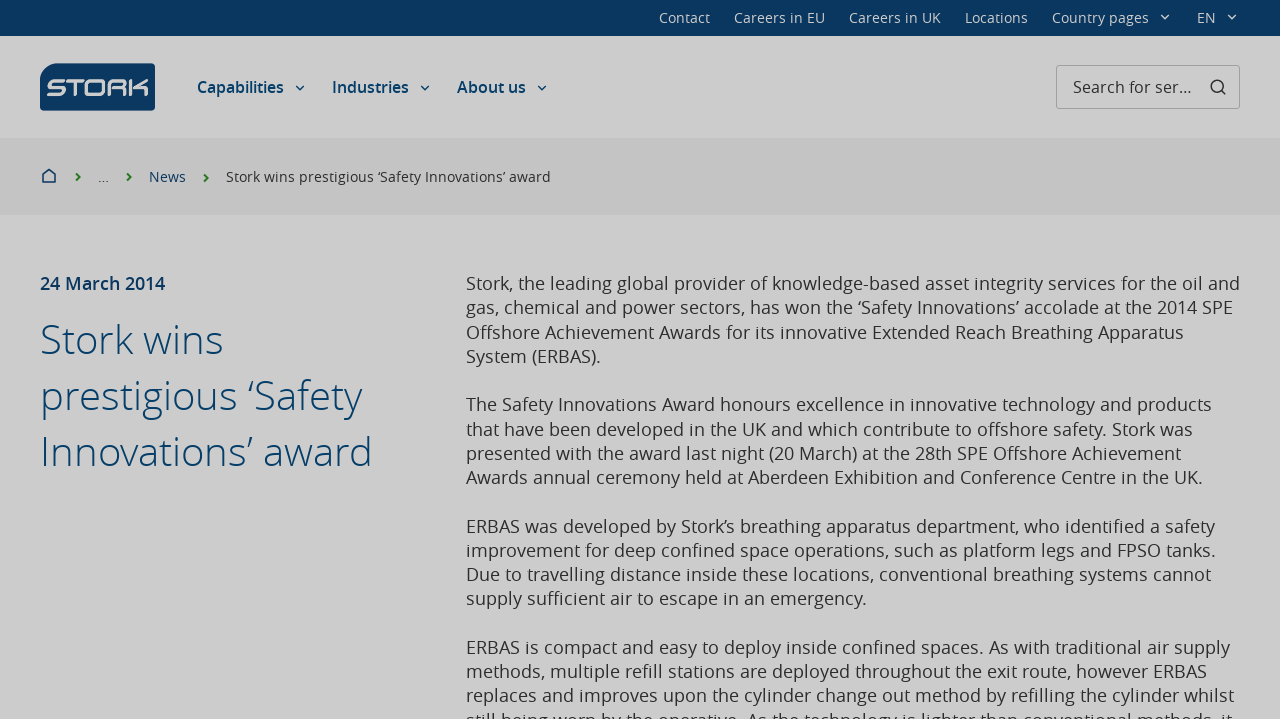Identify and provide the main heading of the webpage.

Stork wins prestigious ‘Safety Innovations’ award